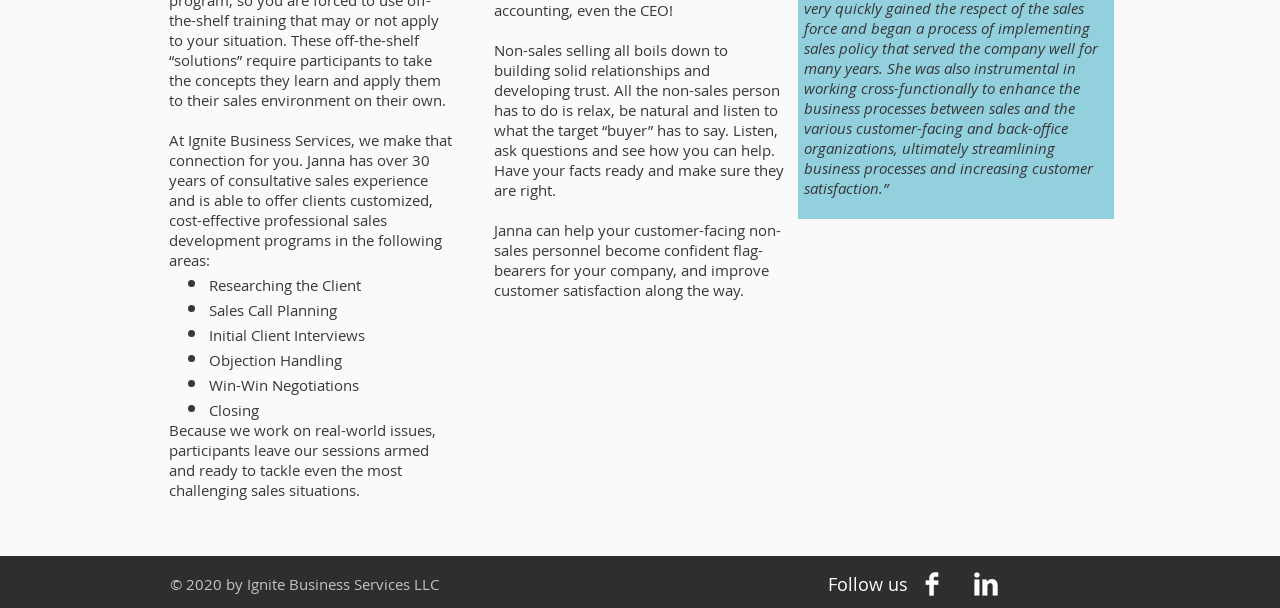Using the information from the screenshot, answer the following question thoroughly:
What social media platforms does Ignite Business Services have a presence on?

The webpage has a social bar at the bottom with links to Facebook and LinkedIn, indicating that Ignite Business Services has a presence on these two social media platforms.